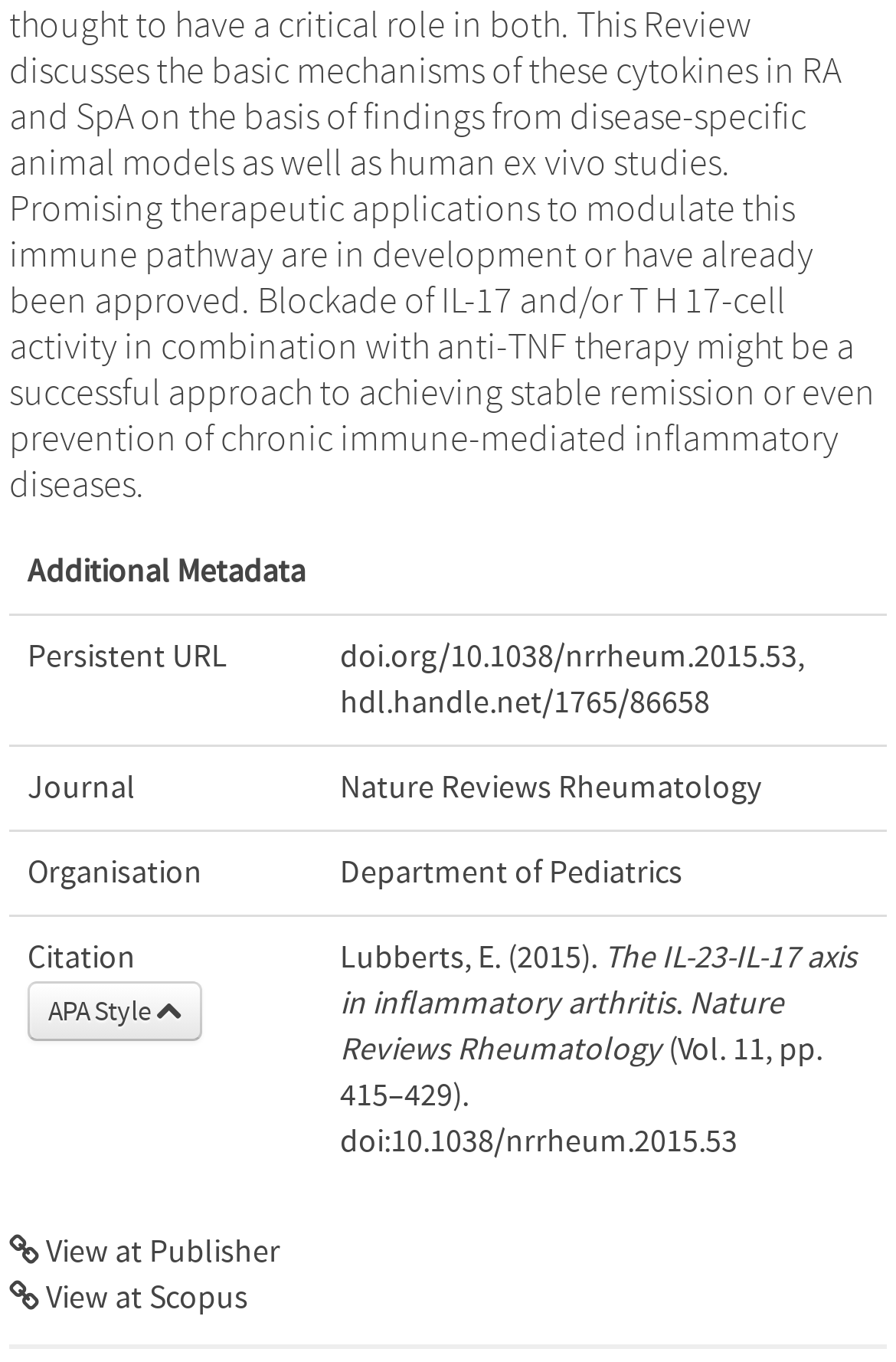What is the volume number of the journal?
Please answer the question with a detailed and comprehensive explanation.

I found the volume number of the journal by looking at the gridcell element with the text 'Lubberts, E. (2015). The IL-23-IL-17 axis in inflammatory arthritis. Nature Reviews Rheumatology (Vol. 11, pp. 415–429). doi:10.1038/nrrheum.2015.53' and extracting the volume number from the text.